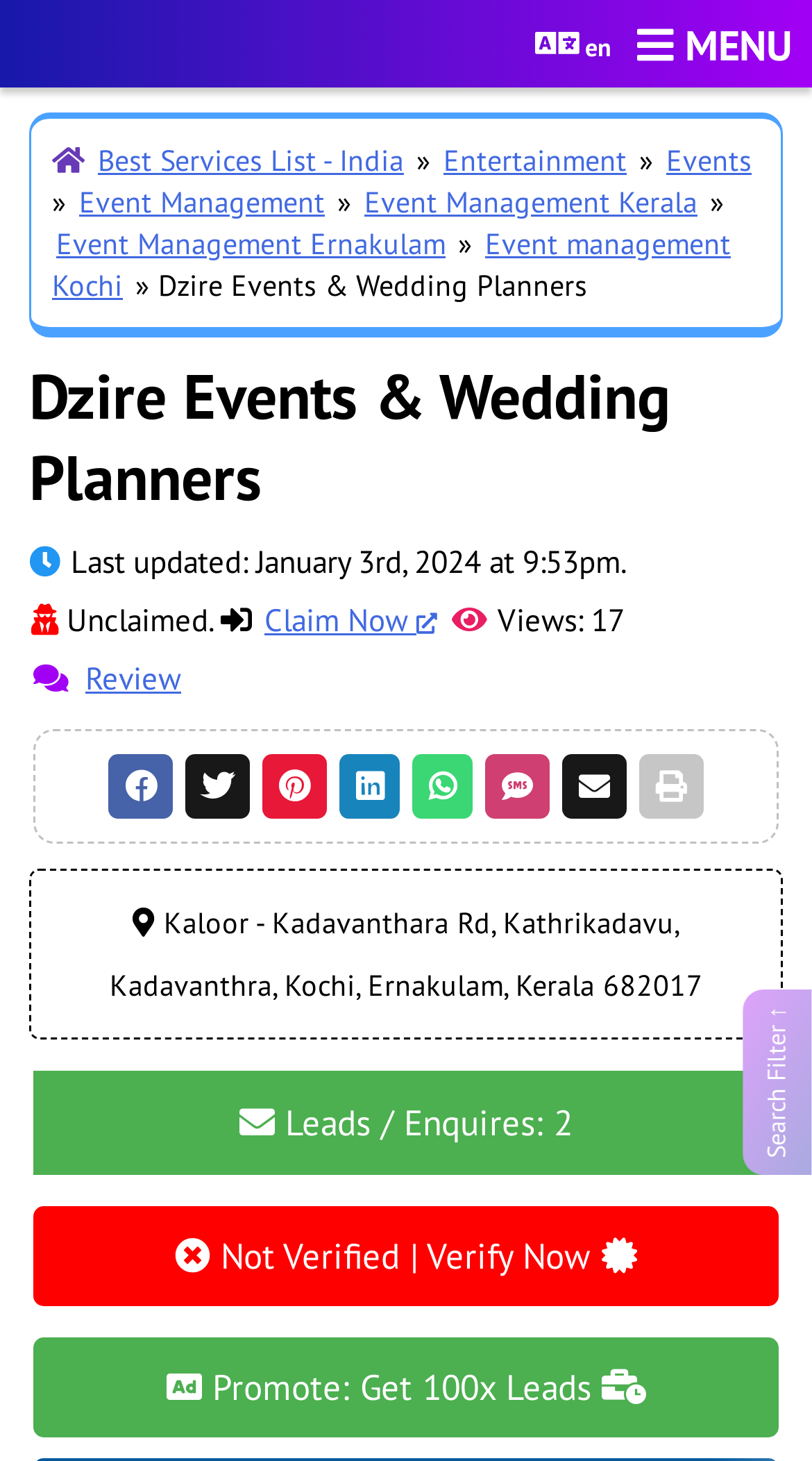Please provide a one-word or phrase answer to the question: 
What is the status of the webpage?

Unclaimed